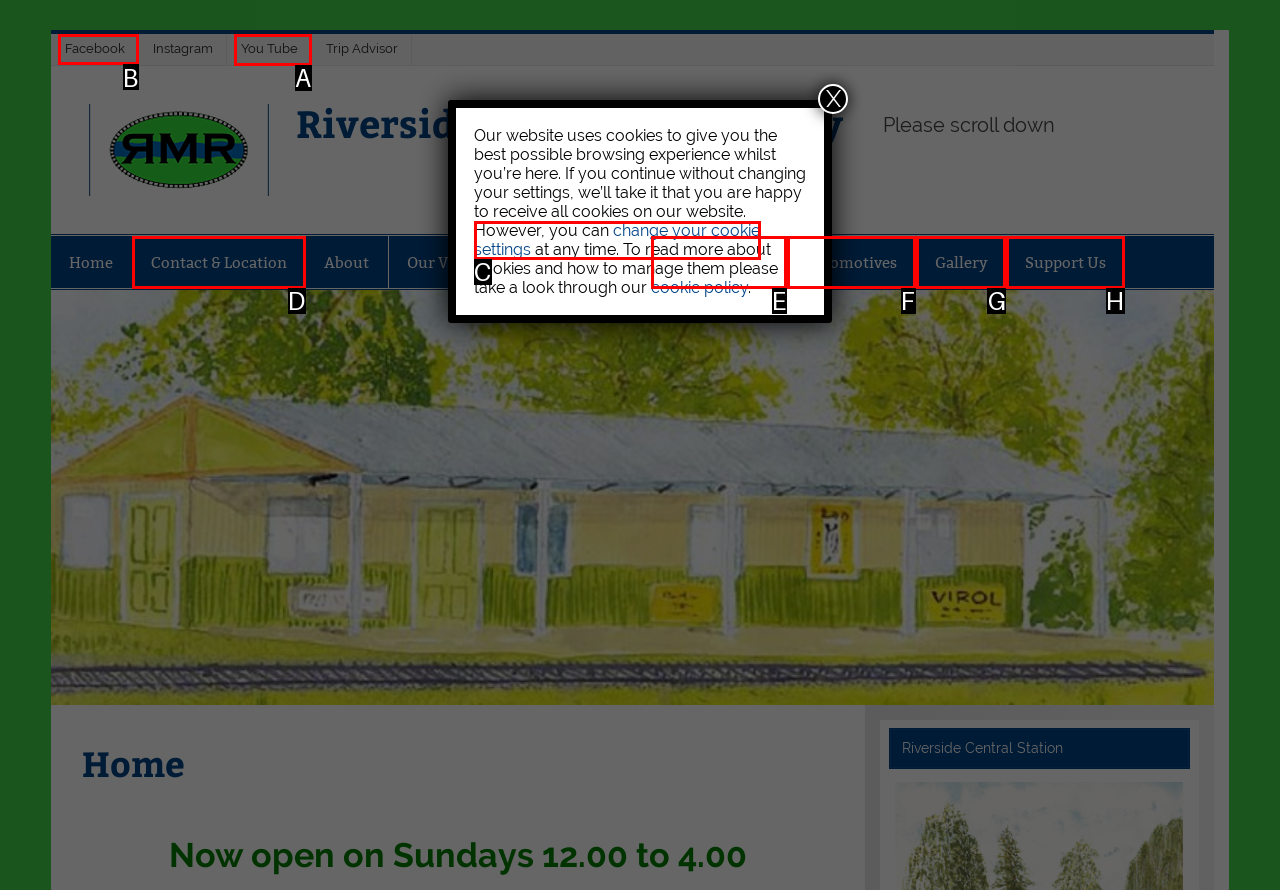Specify the letter of the UI element that should be clicked to achieve the following: Click Facebook
Provide the corresponding letter from the choices given.

B